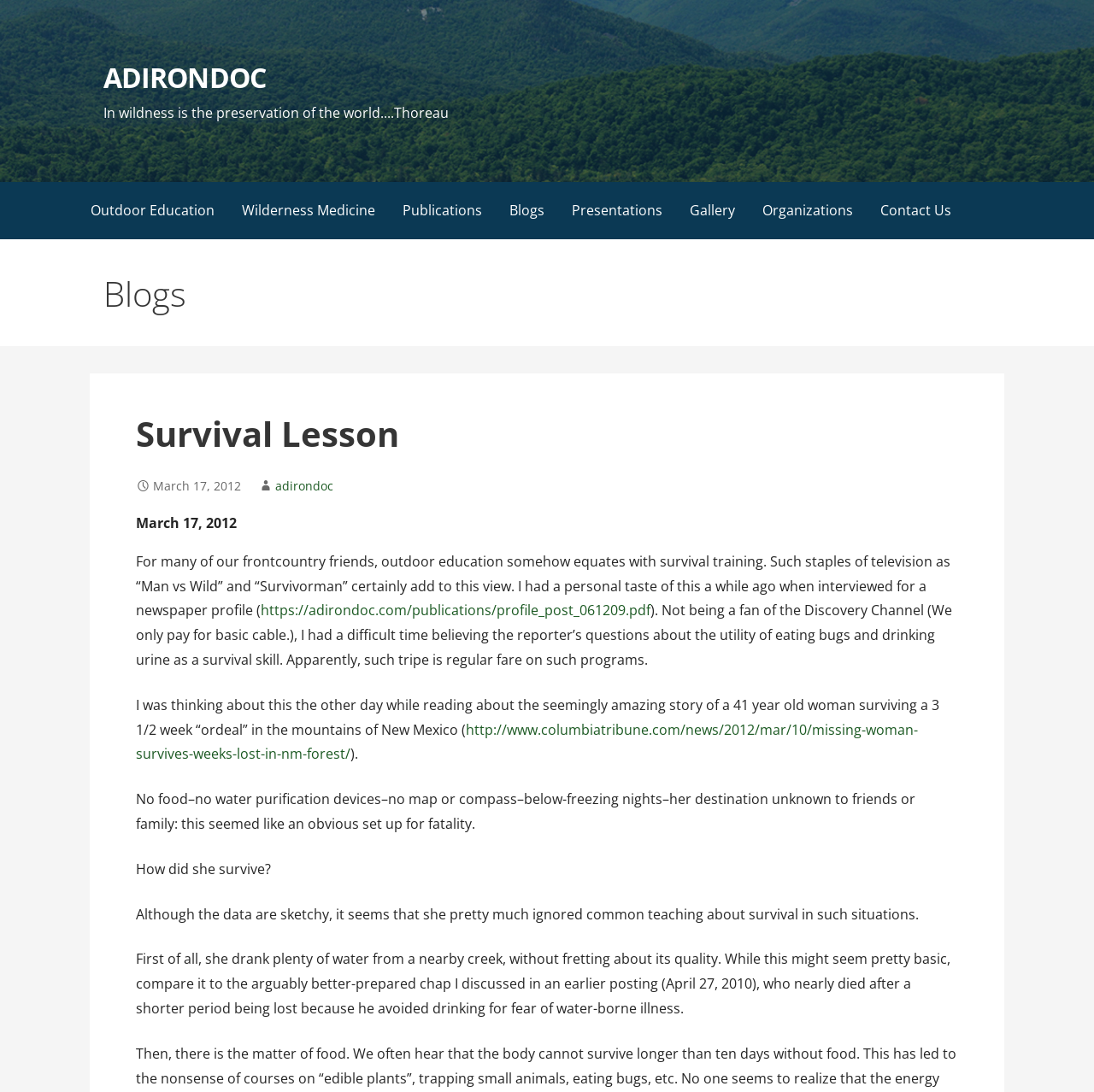Produce an extensive caption that describes everything on the webpage.

The webpage is titled "Survival Lesson – ADIRONDOC" and features a quote from Thoreau at the top: "In wildness is the preservation of the world....Thoreau". Below the quote, there is a horizontal menu with 8 links: "Outdoor Education", "Wilderness Medicine", "Publications", "Blogs", "Presentations", "Gallery", "Organizations", and "Contact Us".

The main content of the page is a blog post titled "Survival Lesson" with a heading "Blogs" above it. The post is dated March 17, 2012, and begins with a discussion about how outdoor education is often associated with survival training. The author shares a personal anecdote about being interviewed for a newspaper profile and being asked about survival skills such as eating bugs and drinking urine.

The post then transitions to a story about a 41-year-old woman who survived a 3 1/2 week ordeal in the mountains of New Mexico without any survival gear. The author is fascinated by her story and wonders how she managed to survive without following common survival teachings. The post concludes with the author reflecting on the woman's approach to survival, including her decision to drink water from a nearby creek without worrying about its quality.

Throughout the post, there are several links to external sources, including a newspaper article and a PDF publication. The text is divided into paragraphs, with some sentences broken up into separate lines. Overall, the webpage has a simple layout with a focus on the blog post content.